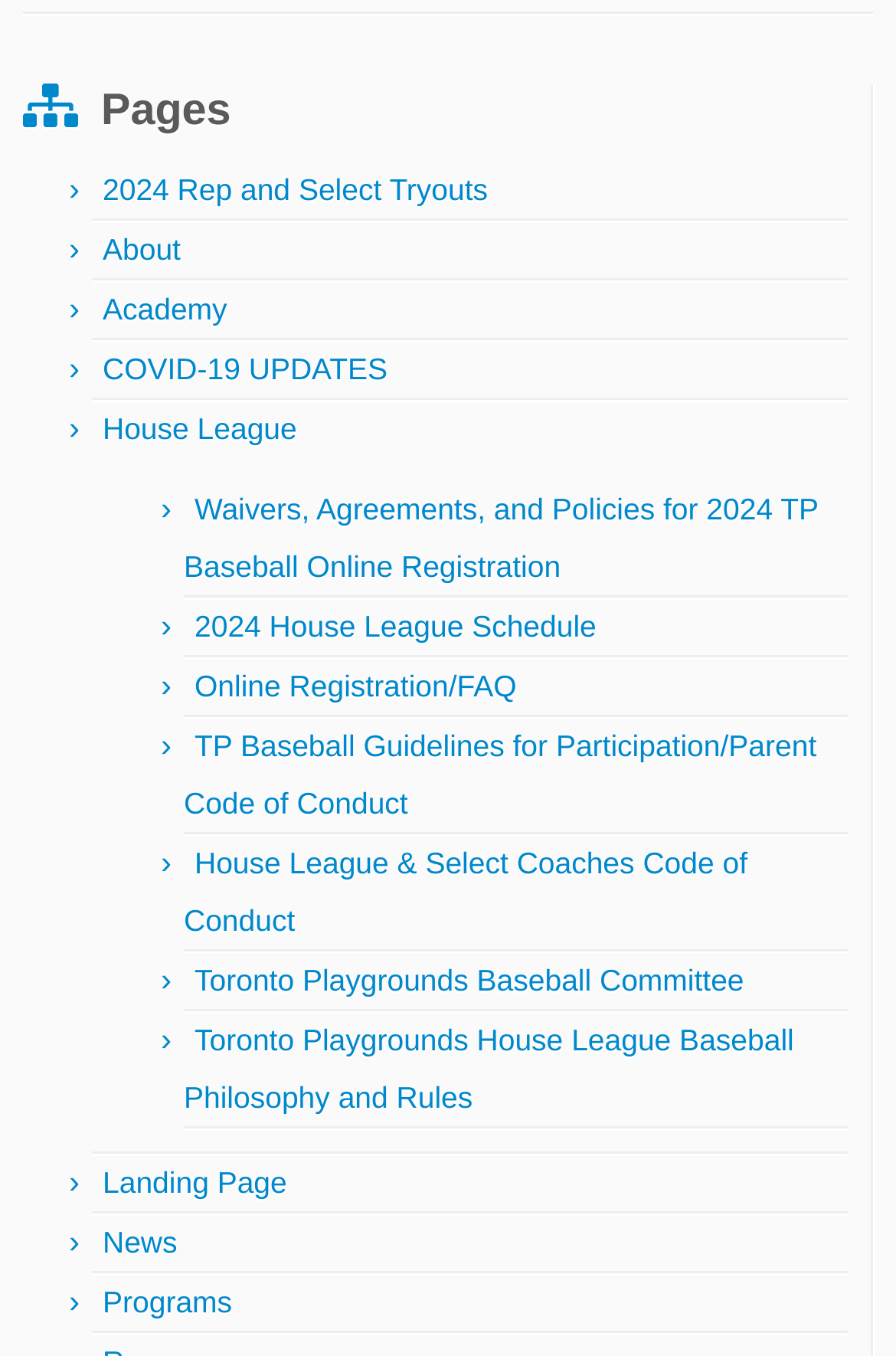Provide your answer in a single word or phrase: 
What is the text of the heading element?

Pages